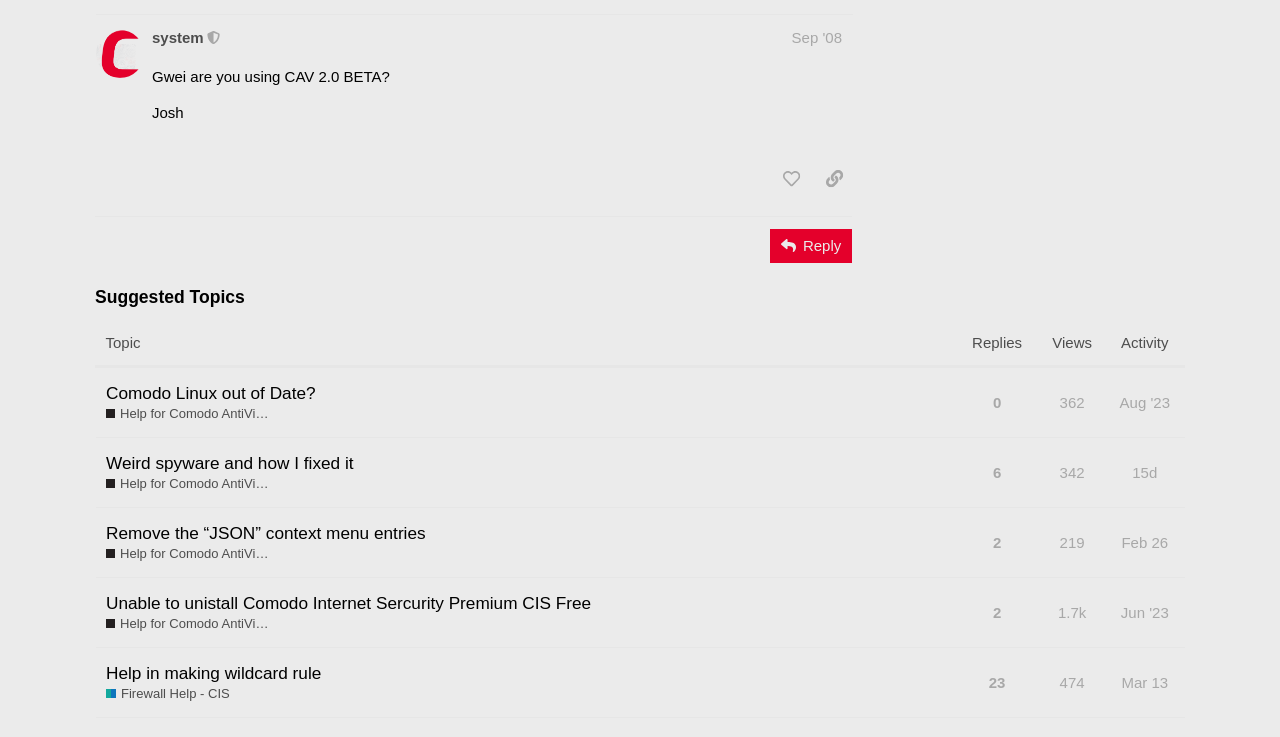Find the bounding box coordinates of the area that needs to be clicked in order to achieve the following instruction: "View artwork details". The coordinates should be specified as four float numbers between 0 and 1, i.e., [left, top, right, bottom].

None